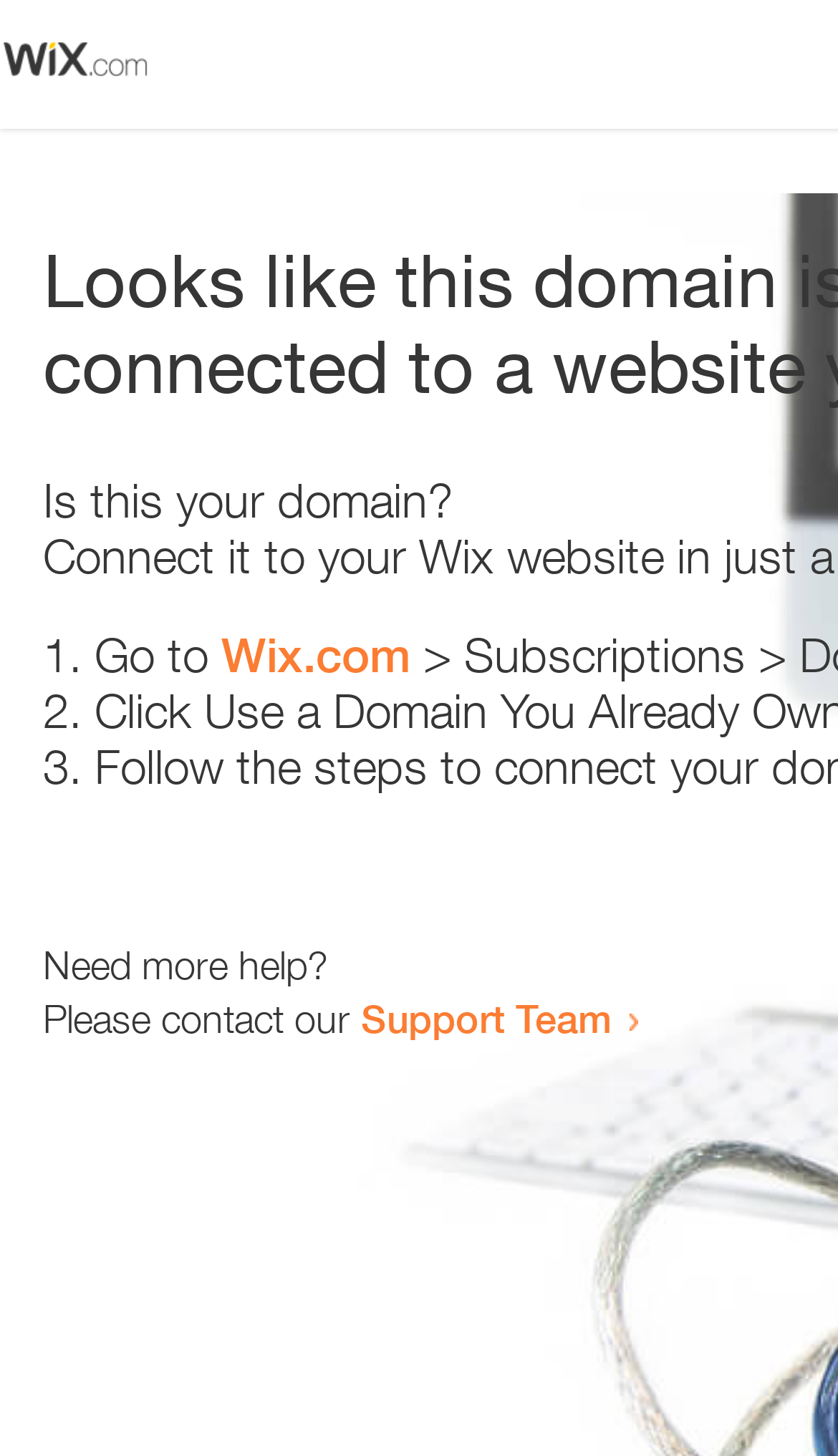Please provide a one-word or phrase answer to the question: 
What is the domain being referred to?

Wix.com